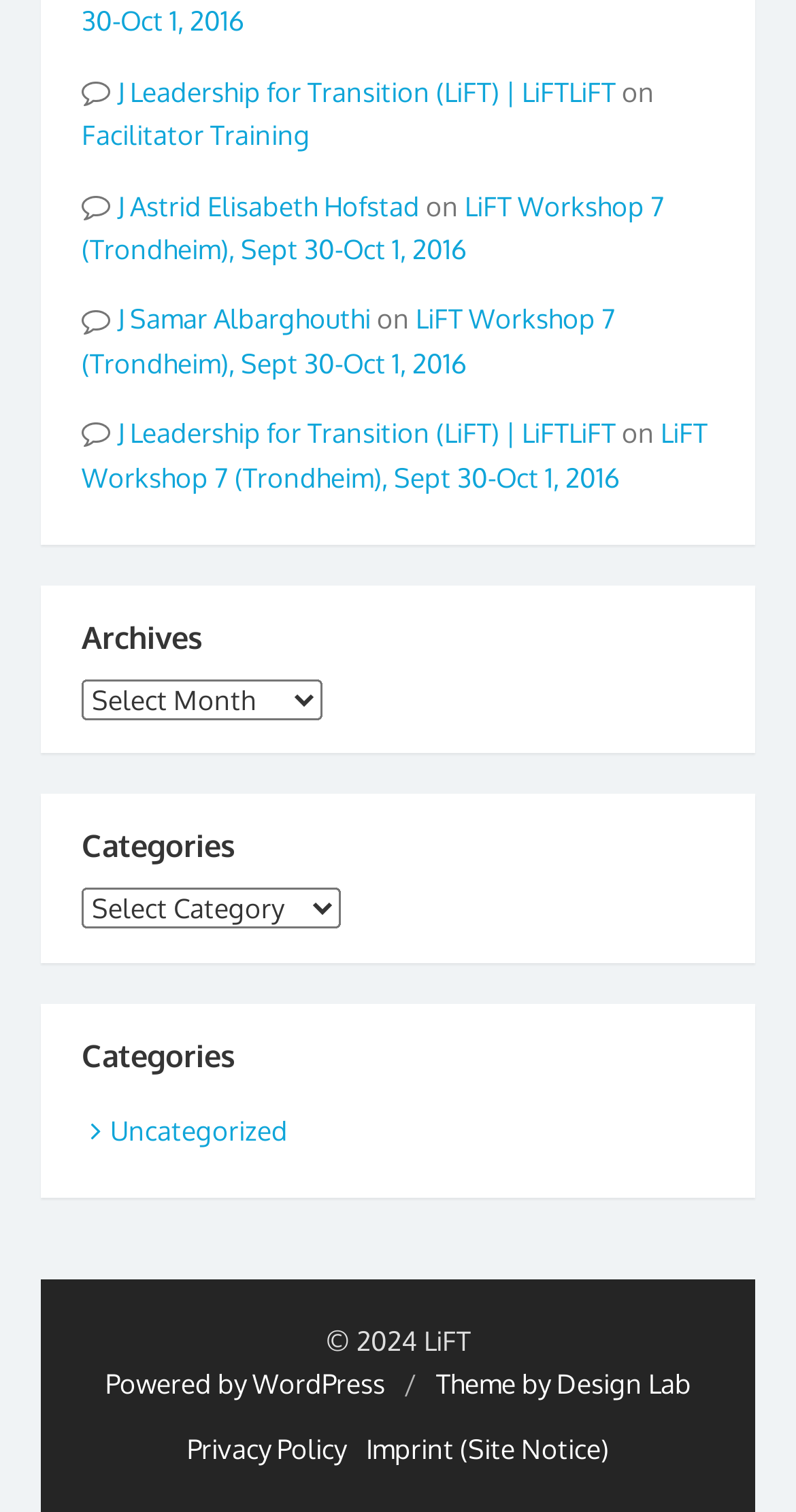Give a one-word or one-phrase response to the question:
How many combobox elements are there on the webpage?

2